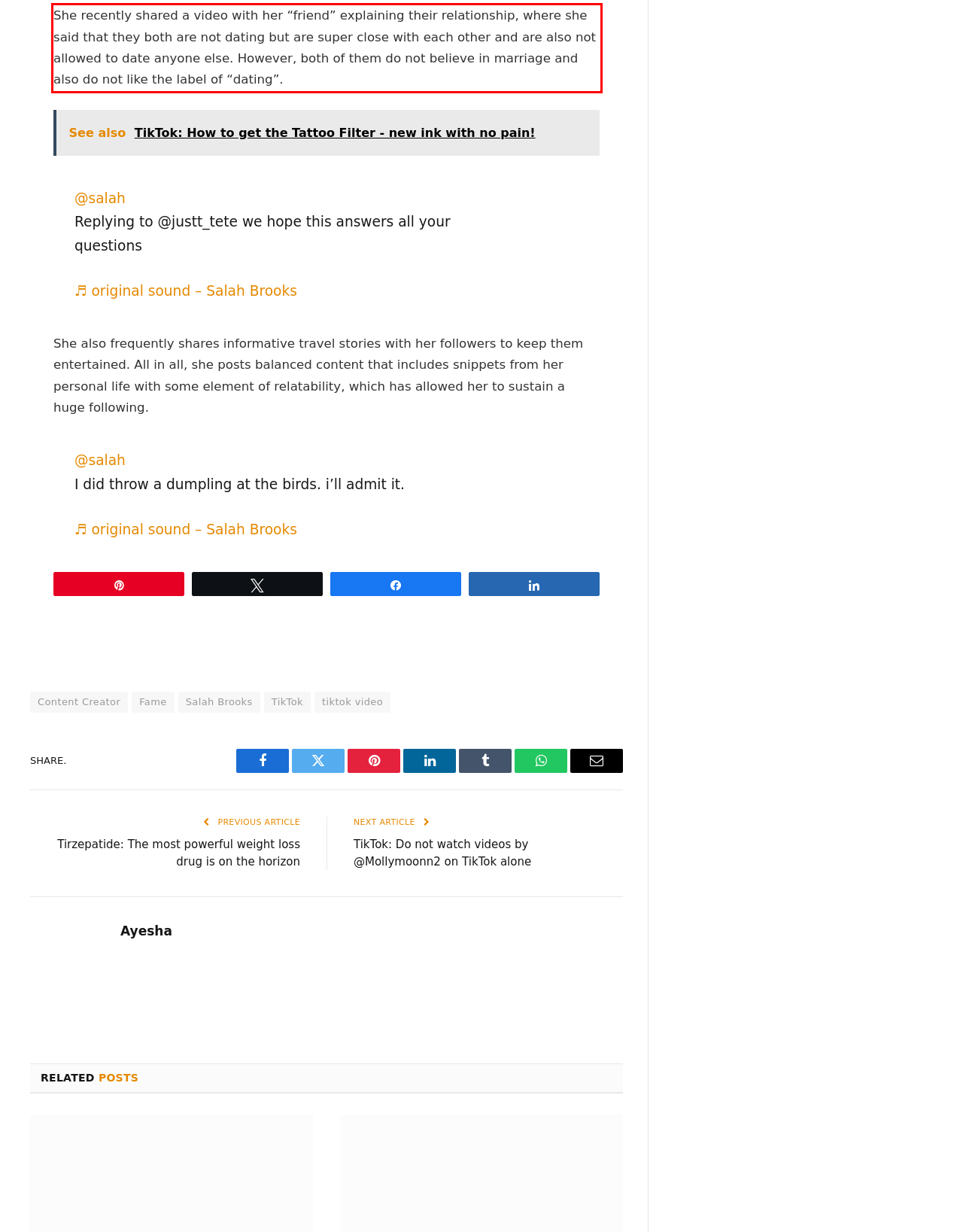Within the screenshot of a webpage, identify the red bounding box and perform OCR to capture the text content it contains.

She recently shared a video with her “friend” explaining their relationship, where she said that they both are not dating but are super close with each other and are also not allowed to date anyone else. However, both of them do not believe in marriage and also do not like the label of “dating”.